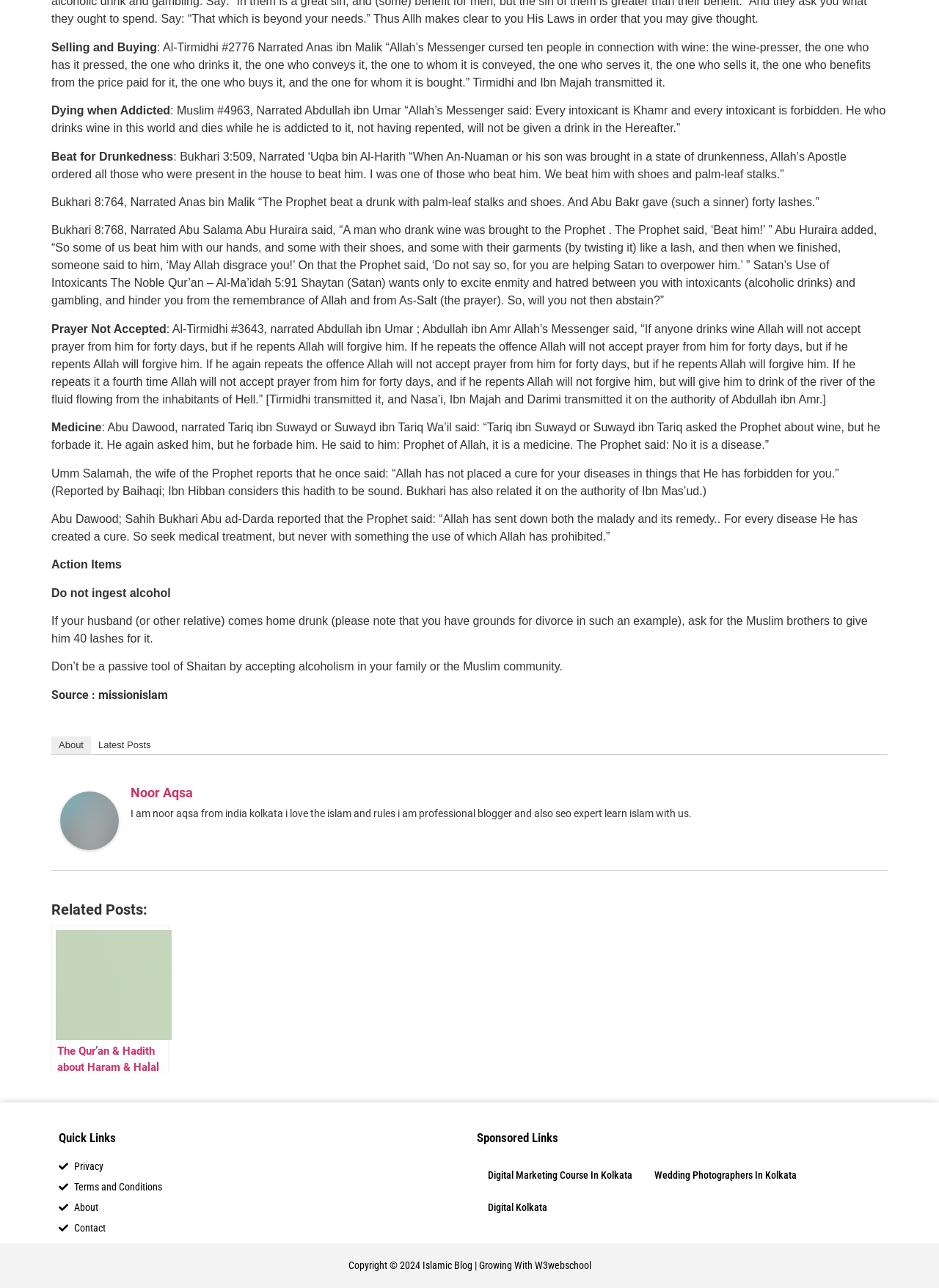Determine the bounding box for the UI element described here: "title="Noor Aqsa"".

[0.064, 0.652, 0.127, 0.662]